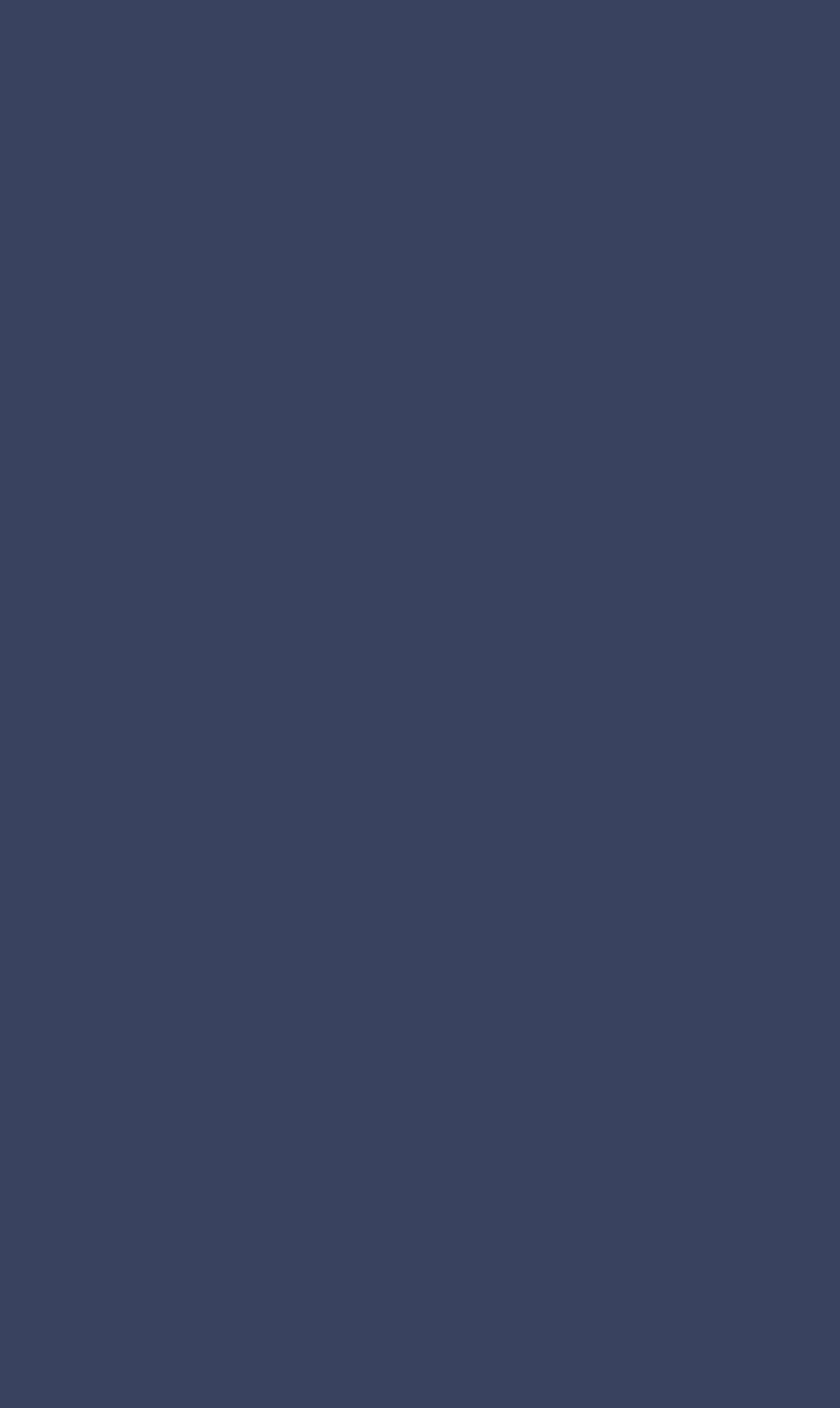How many static texts are there in the footer section?
Please answer the question with a detailed response using the information from the screenshot.

I counted the number of static texts in the footer section, which are 'Contact' and 'Social media', so there are 2 static texts.